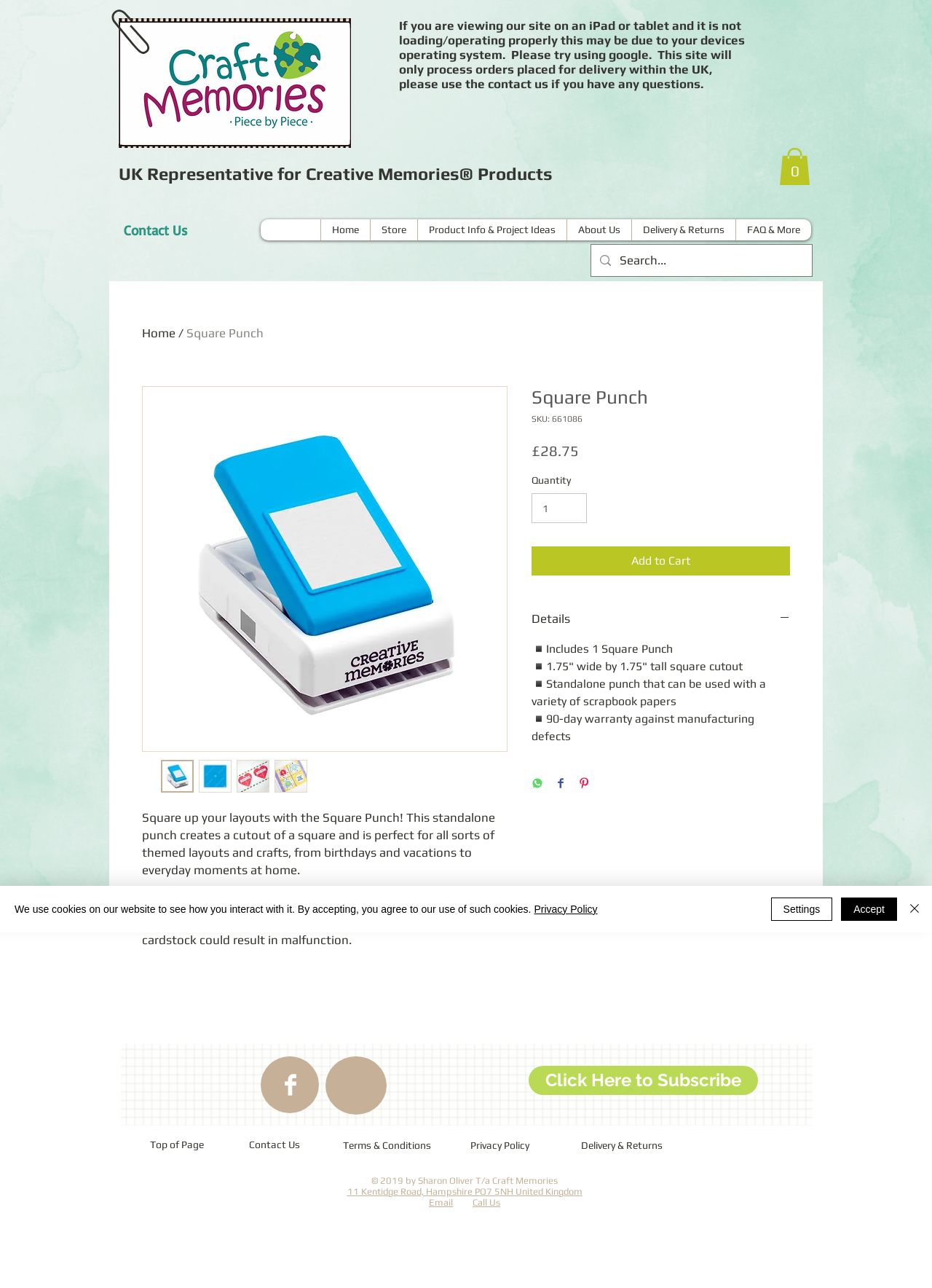Provide the bounding box coordinates of the HTML element this sentence describes: "Click Here to Subscribe". The bounding box coordinates consist of four float numbers between 0 and 1, i.e., [left, top, right, bottom].

[0.567, 0.827, 0.813, 0.85]